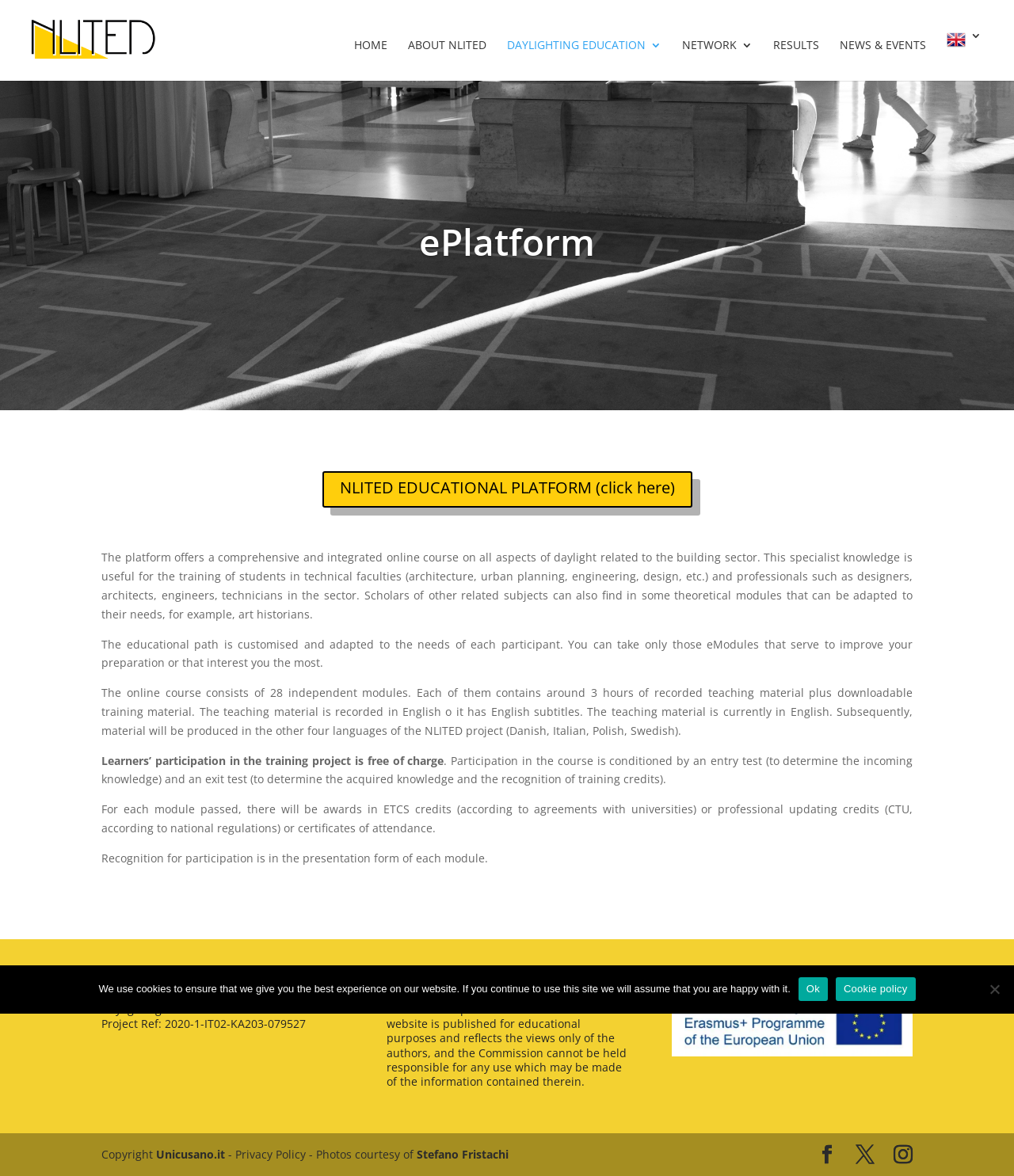Using the description: "NLITED EDUCATIONAL PLATFORM (click here)", determine the UI element's bounding box coordinates. Ensure the coordinates are in the format of four float numbers between 0 and 1, i.e., [left, top, right, bottom].

[0.318, 0.401, 0.682, 0.432]